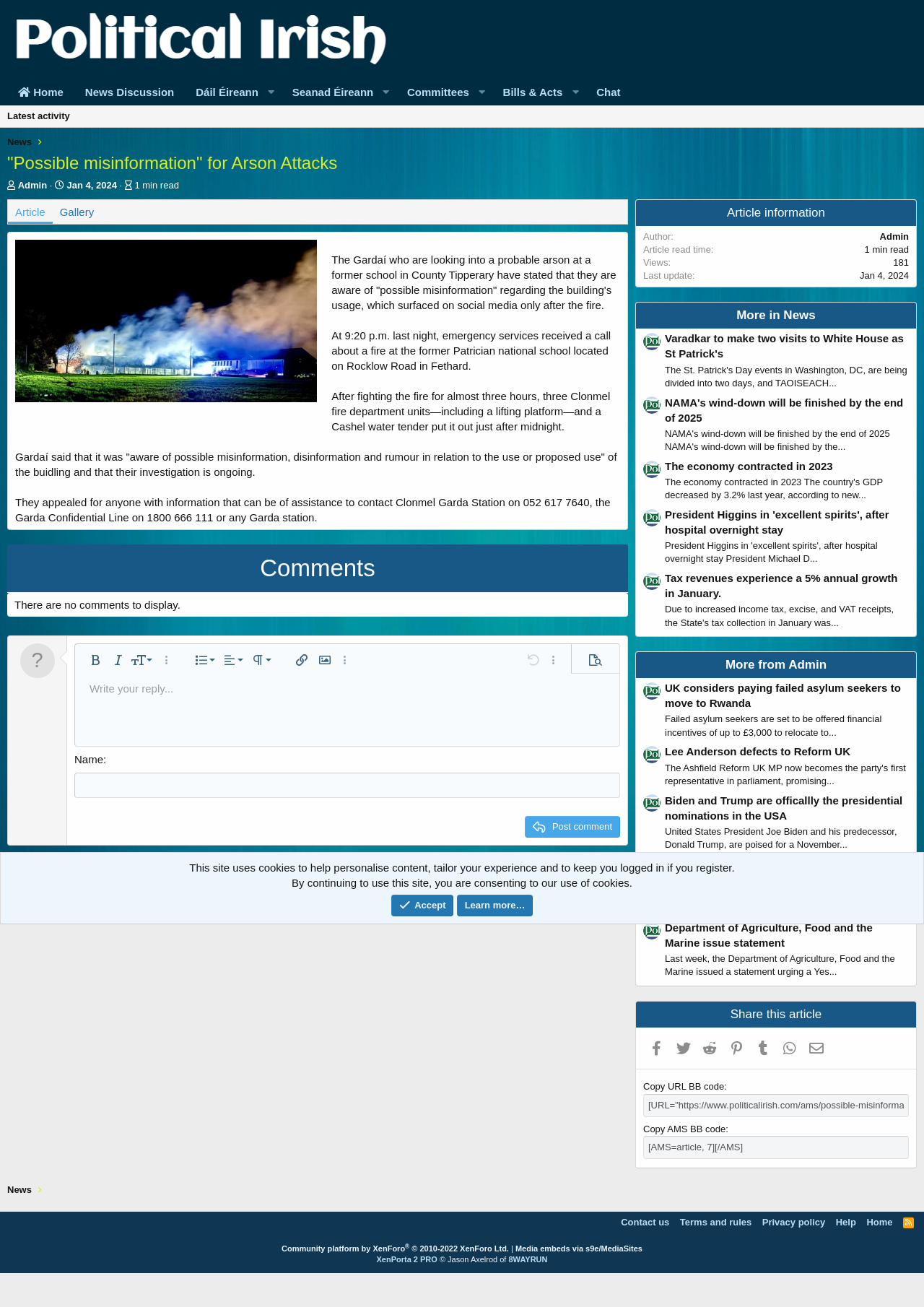Please indicate the bounding box coordinates for the clickable area to complete the following task: "Click on the 'News Discussion' link". The coordinates should be specified as four float numbers between 0 and 1, i.e., [left, top, right, bottom].

[0.08, 0.06, 0.2, 0.081]